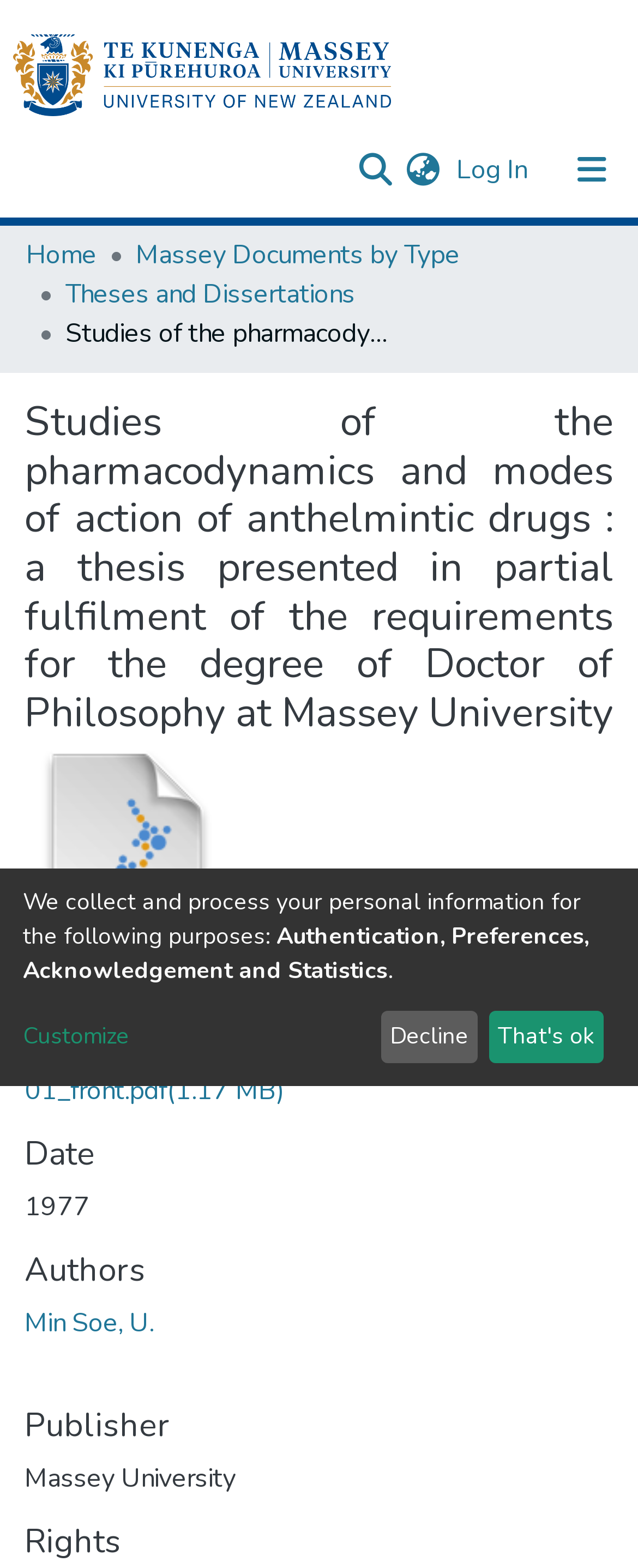Give a concise answer using one word or a phrase to the following question:
What is the main topic of this webpage?

Anthelmintic drugs